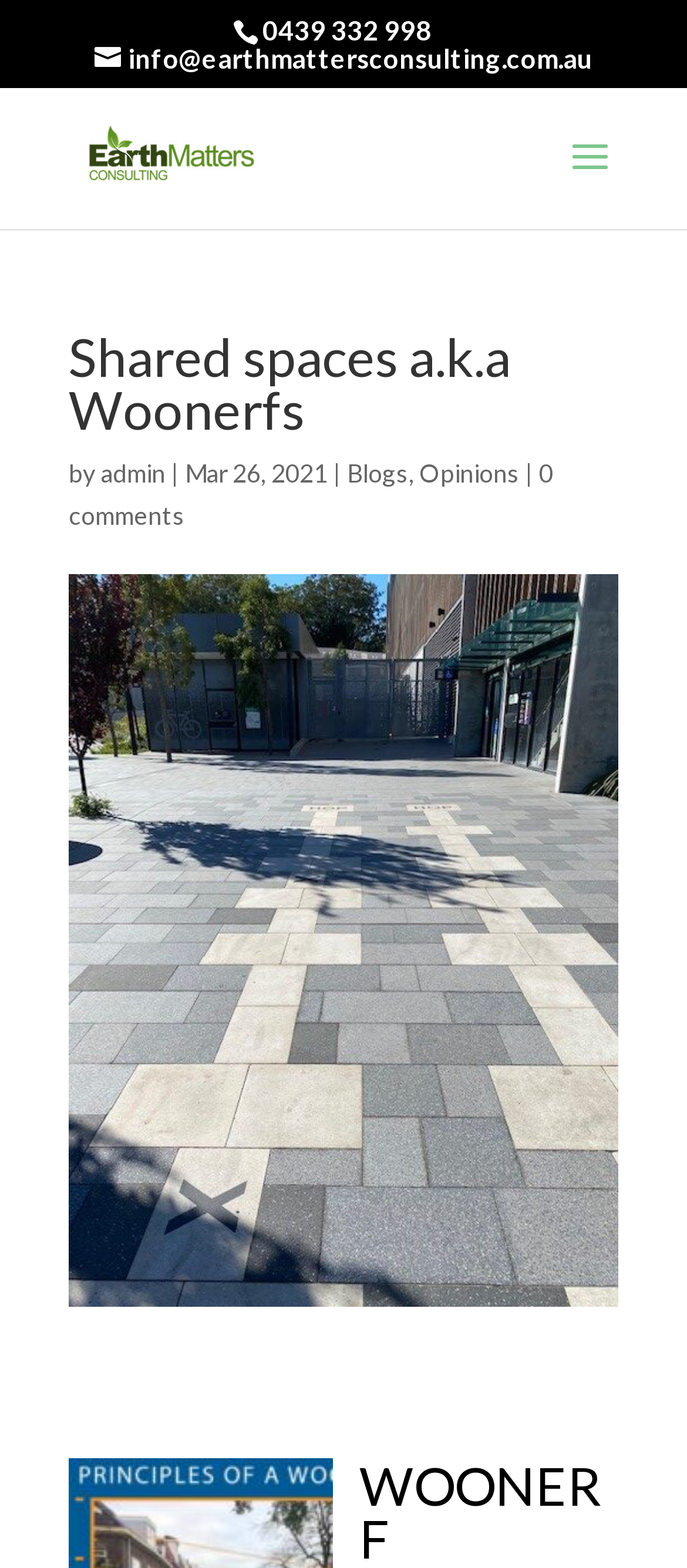Answer the question using only one word or a concise phrase: What is the date of the blog post?

Mar 26, 2021